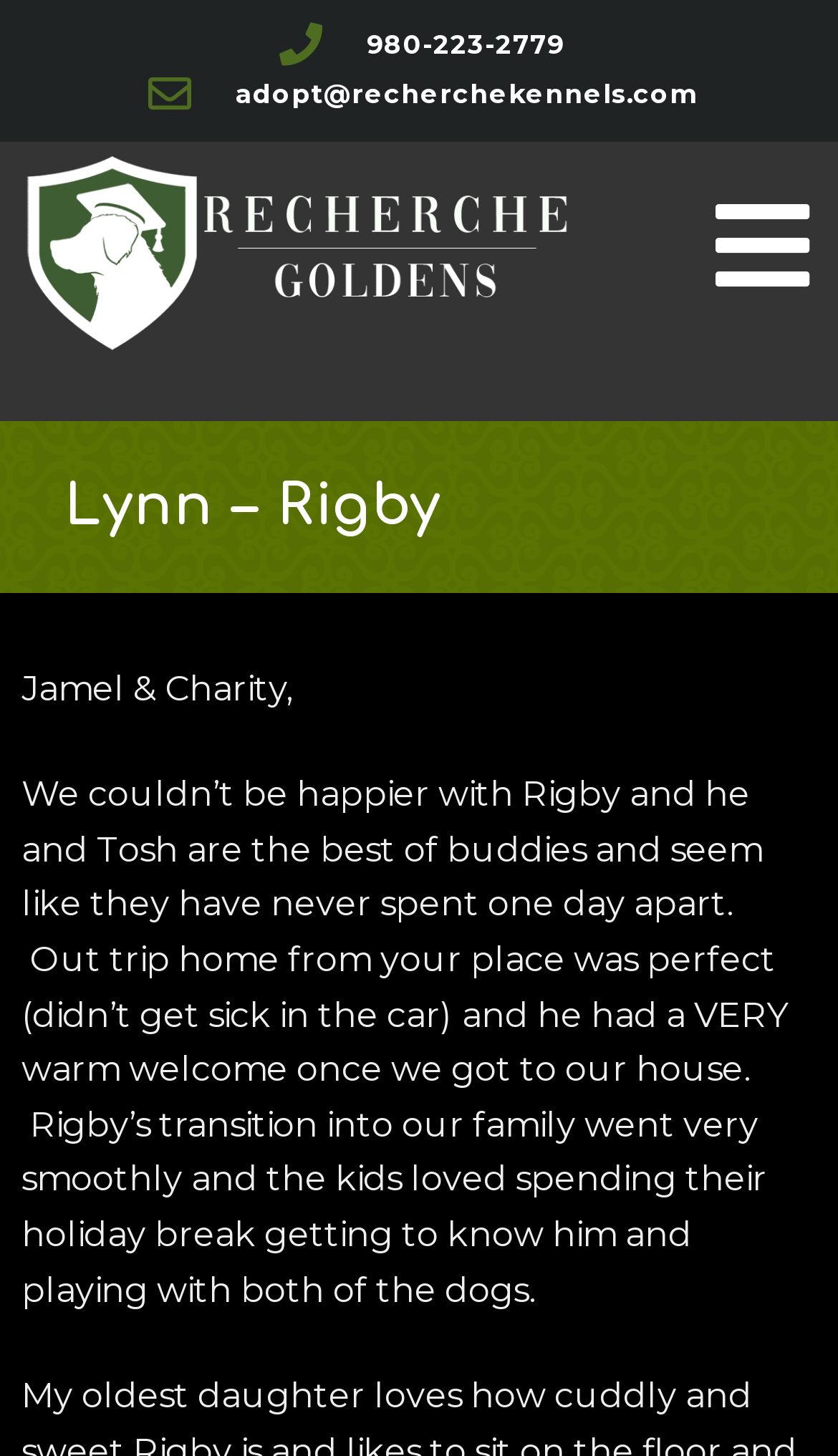Find the bounding box of the UI element described as follows: "980-223-2779".

[0.327, 0.015, 0.673, 0.048]